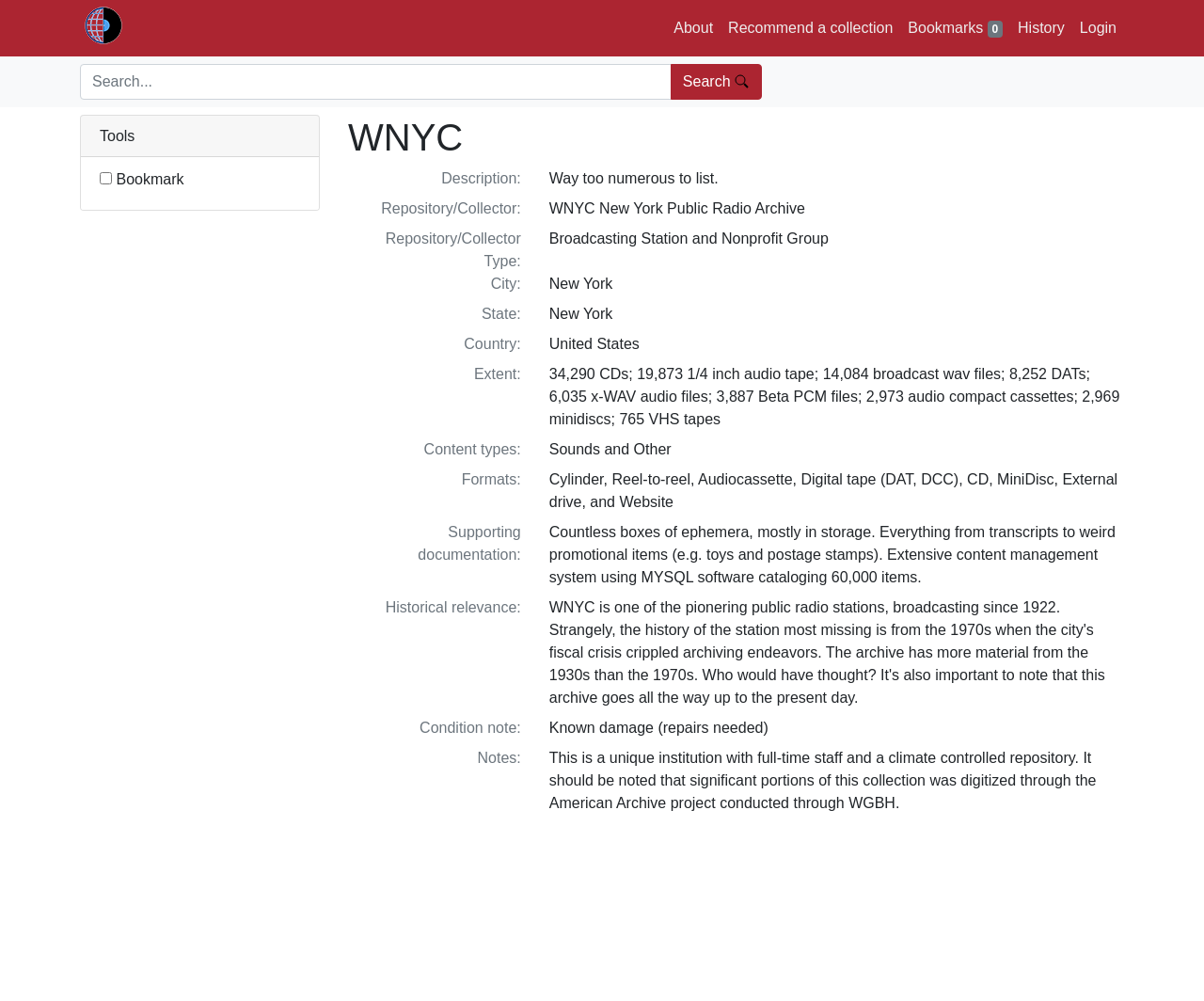Identify the bounding box coordinates for the region to click in order to carry out this instruction: "Login to the system". Provide the coordinates using four float numbers between 0 and 1, formatted as [left, top, right, bottom].

[0.891, 0.009, 0.934, 0.047]